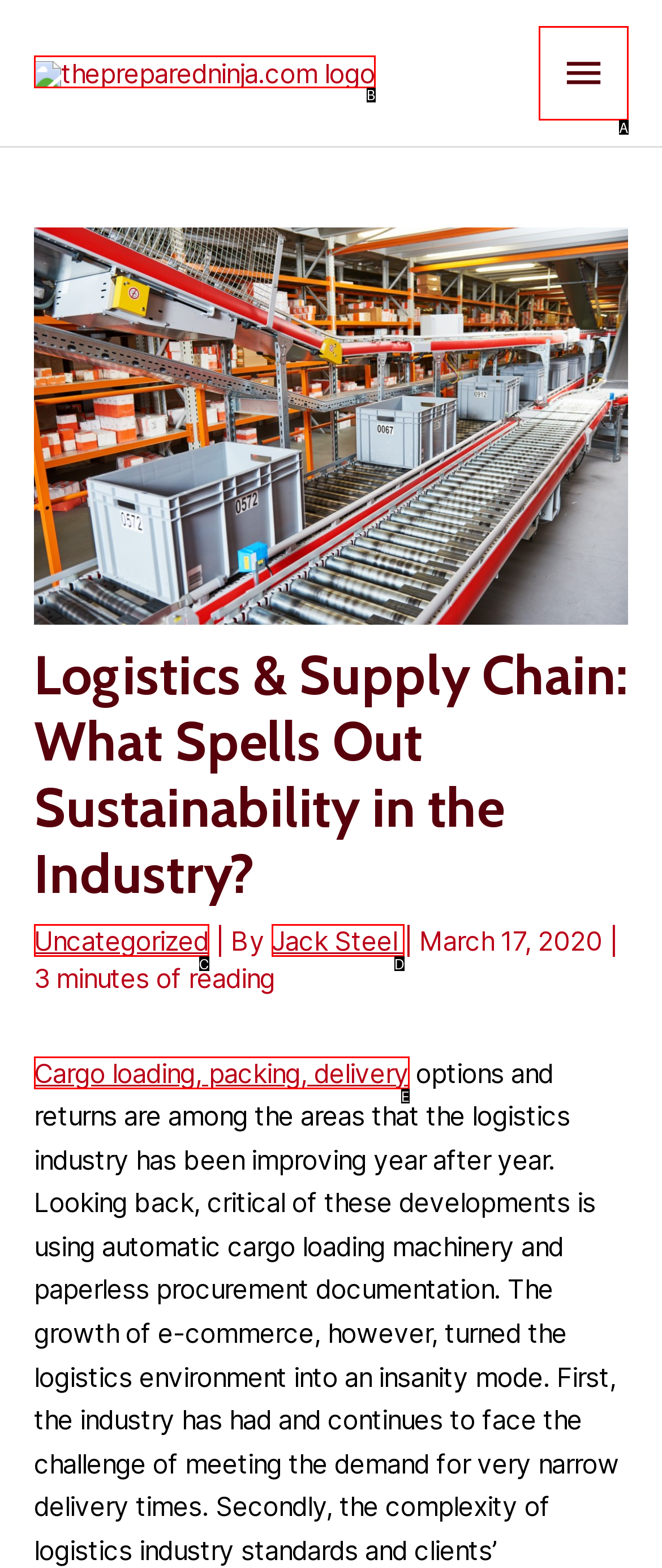Pick the option that best fits the description: Cargo loading, packing, delivery. Reply with the letter of the matching option directly.

E